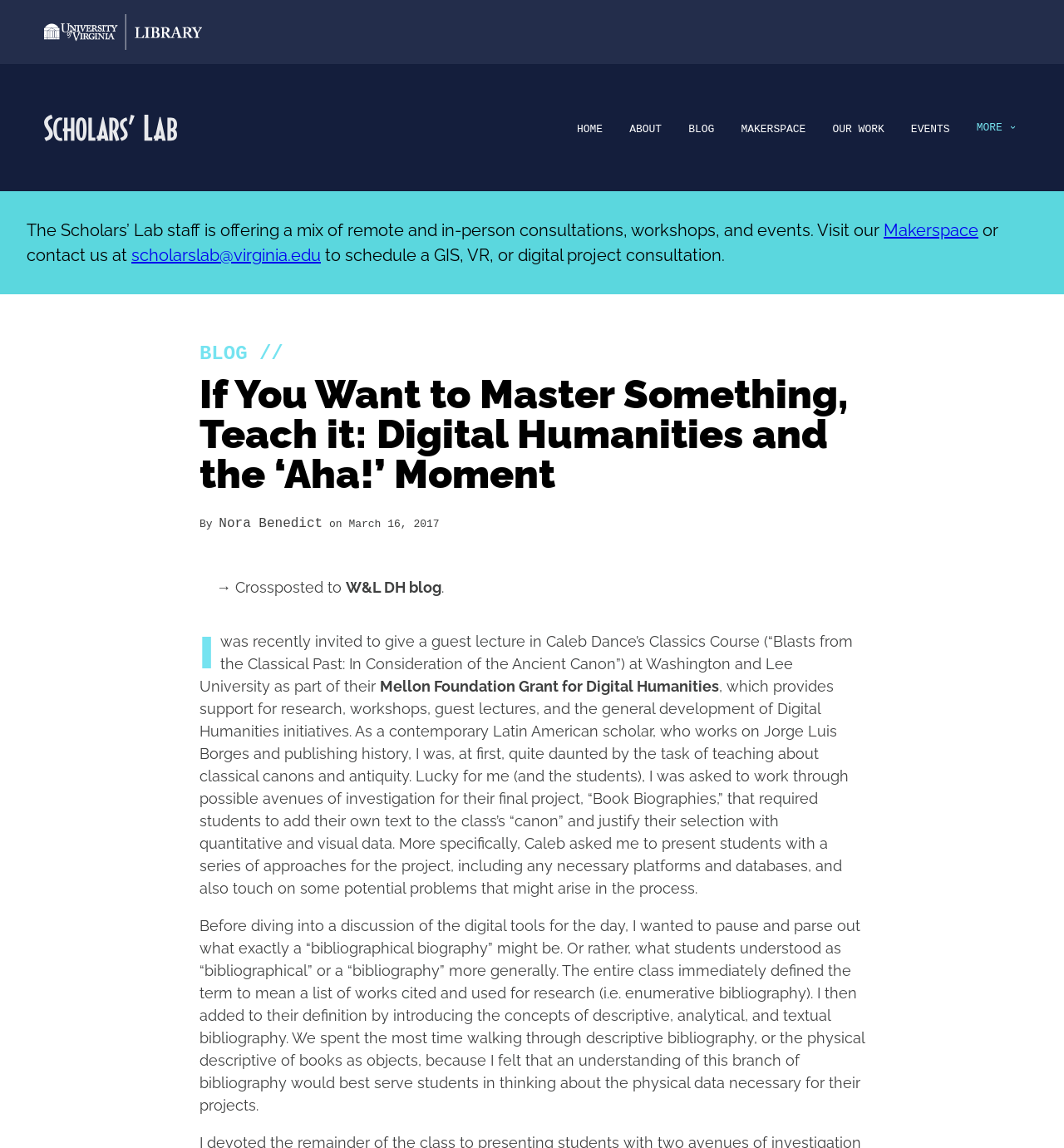Specify the bounding box coordinates of the area that needs to be clicked to achieve the following instruction: "Contact the Scholars' Lab".

[0.123, 0.214, 0.302, 0.231]